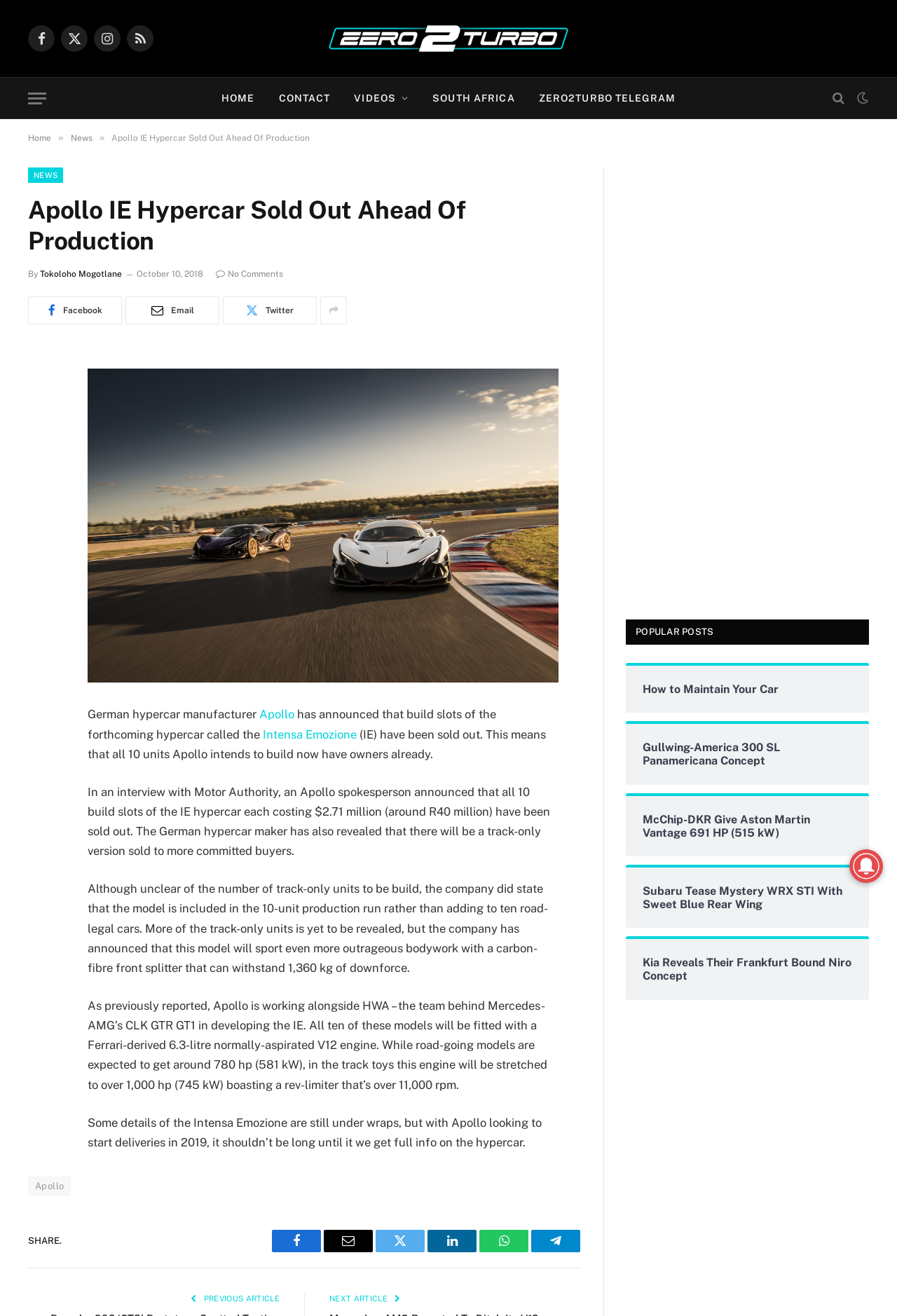By analyzing the image, answer the following question with a detailed response: What is the price of each IE hypercar?

The article states that each IE hypercar costs $2.71 million, which is approximately R40 million.